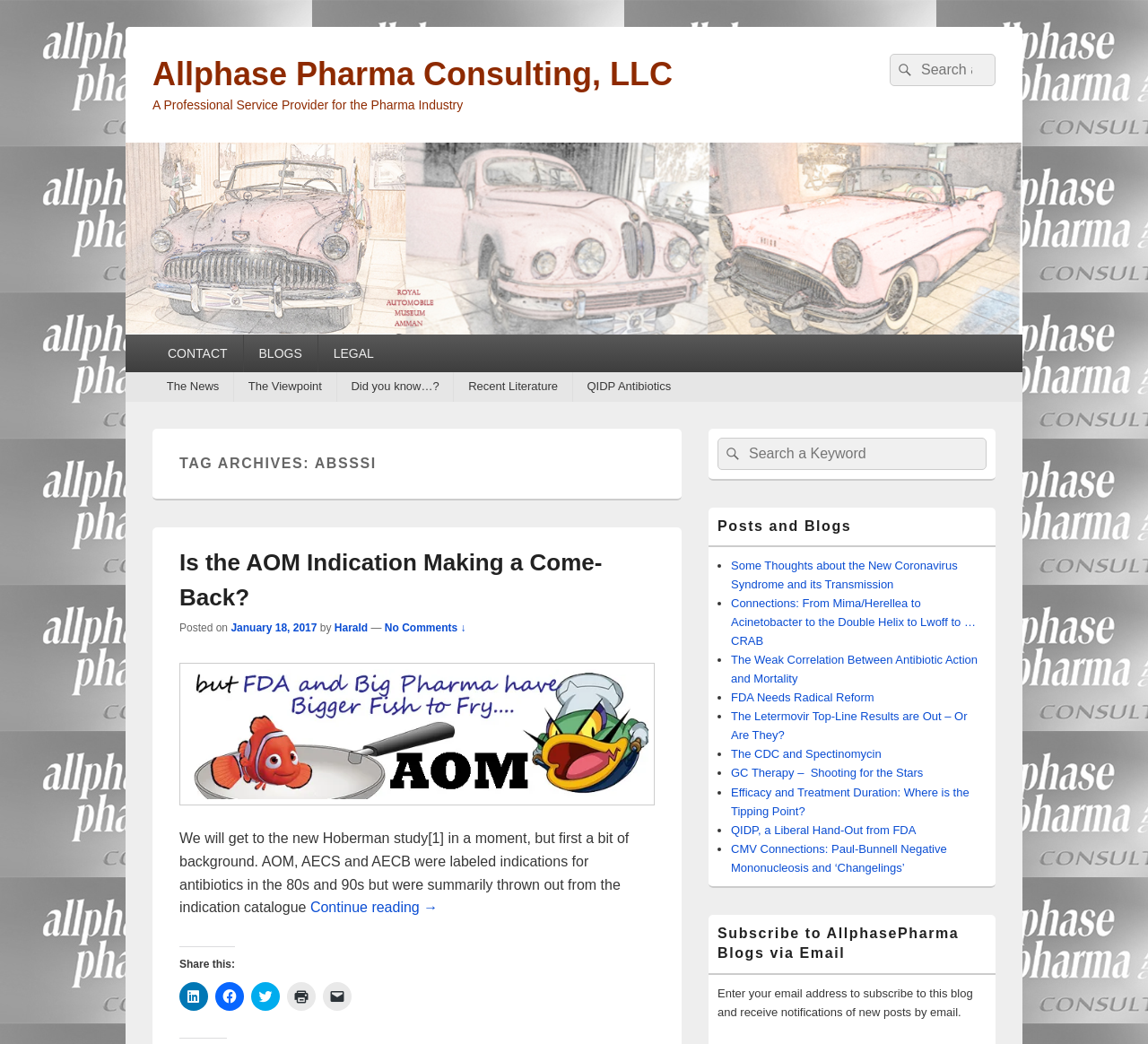Determine the bounding box coordinates for the HTML element described here: "Allphase Pharma Consulting, LLC".

[0.133, 0.053, 0.586, 0.088]